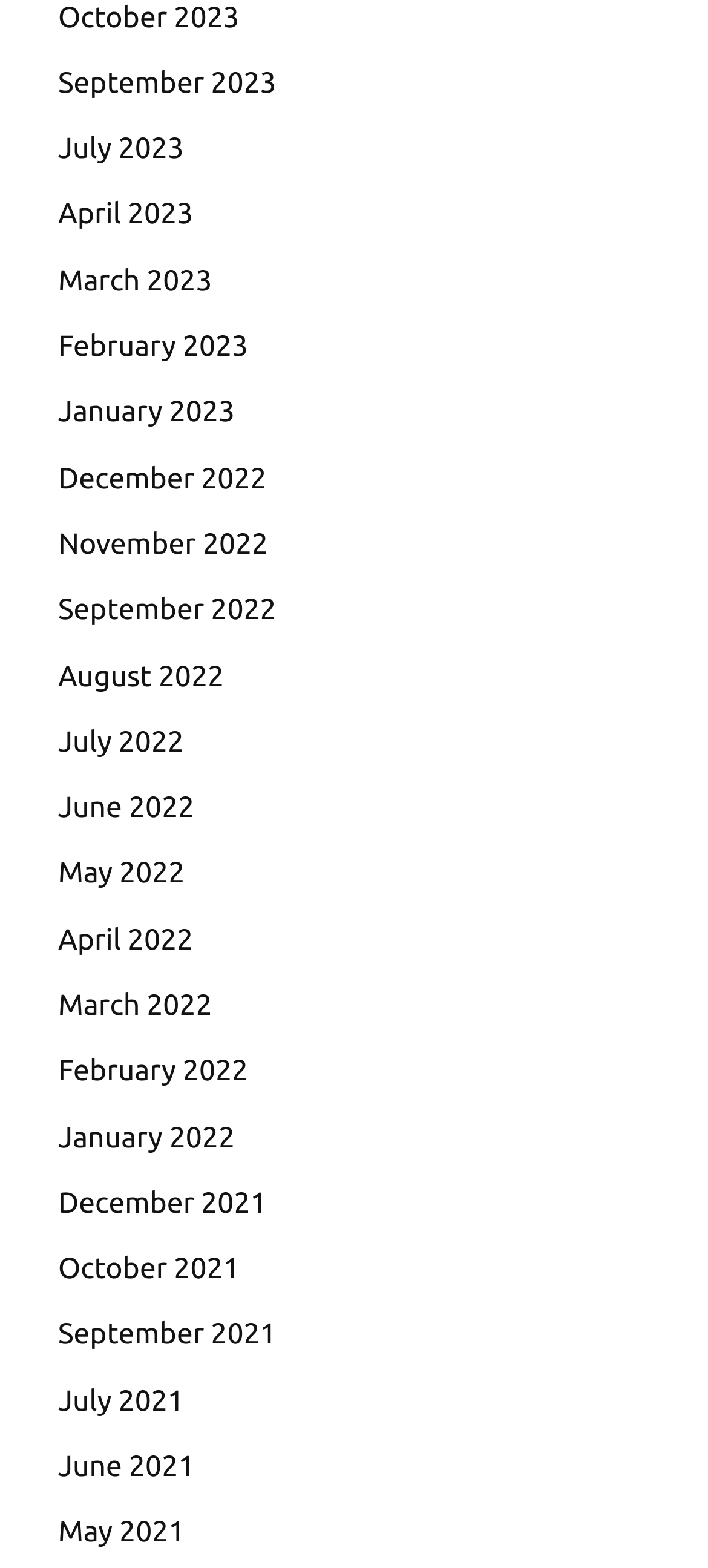Find the bounding box coordinates of the element I should click to carry out the following instruction: "view October 2023".

[0.082, 0.001, 0.338, 0.021]